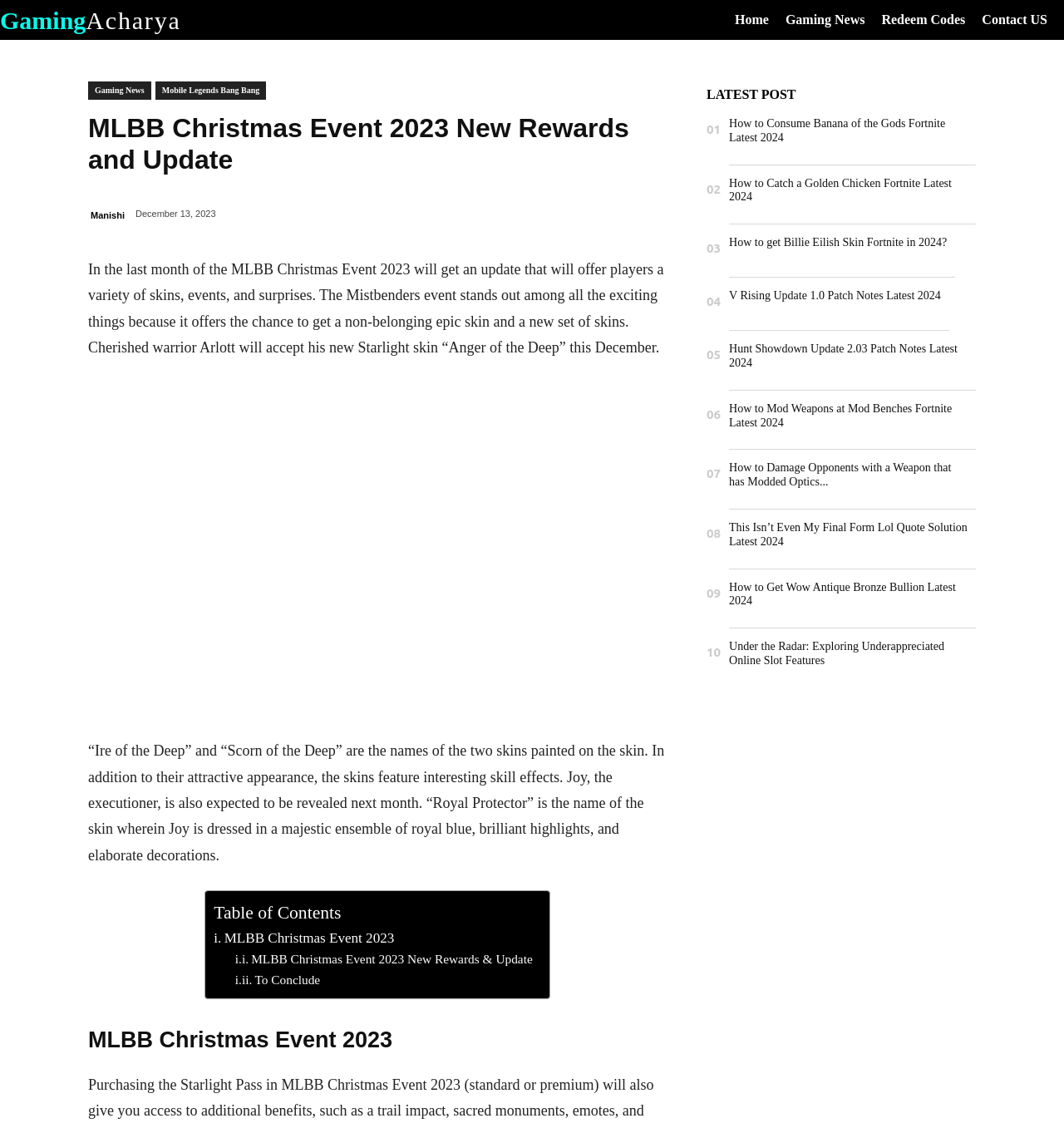Please identify the primary heading on the webpage and return its text.

MLBB Christmas Event 2023 New Rewards and Update